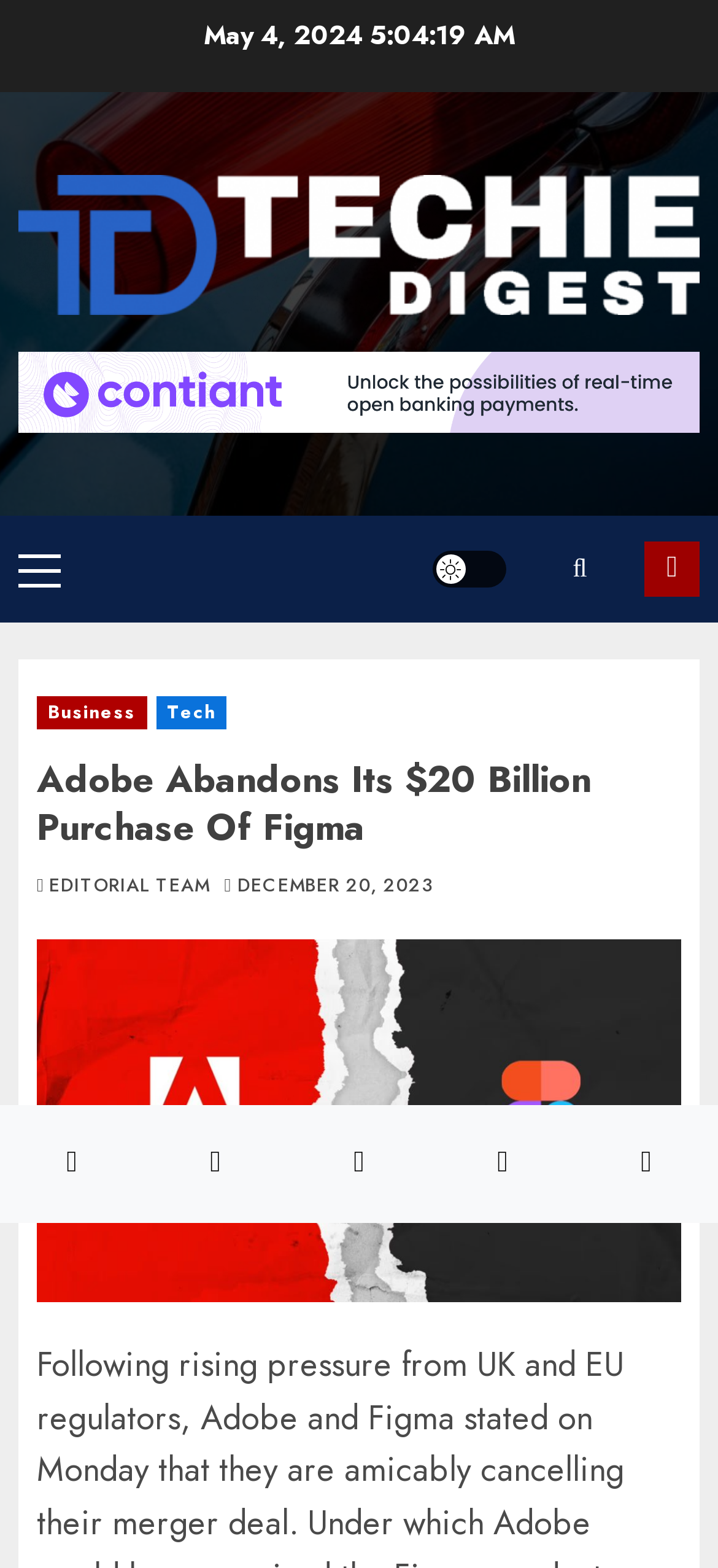How many social media icons are at the bottom of the webpage?
Please answer the question with as much detail and depth as you can.

I found the social media icons at the bottom of the webpage, which are five link elements with icons: '', '', '', '', and ''.